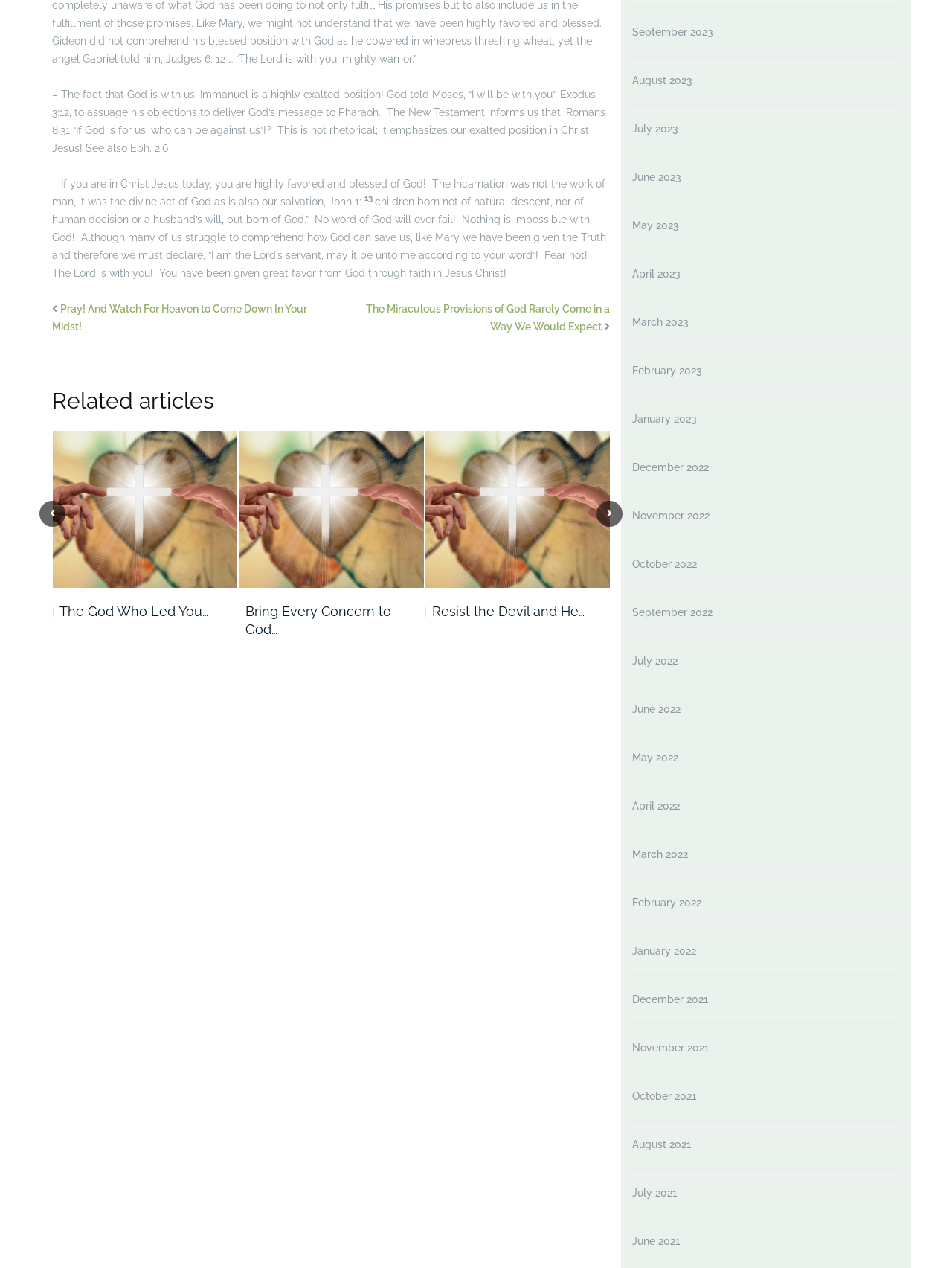Find the bounding box coordinates corresponding to the UI element with the description: "Ora Mills". The coordinates should be formatted as [left, top, right, bottom], with values as floats between 0 and 1.

None